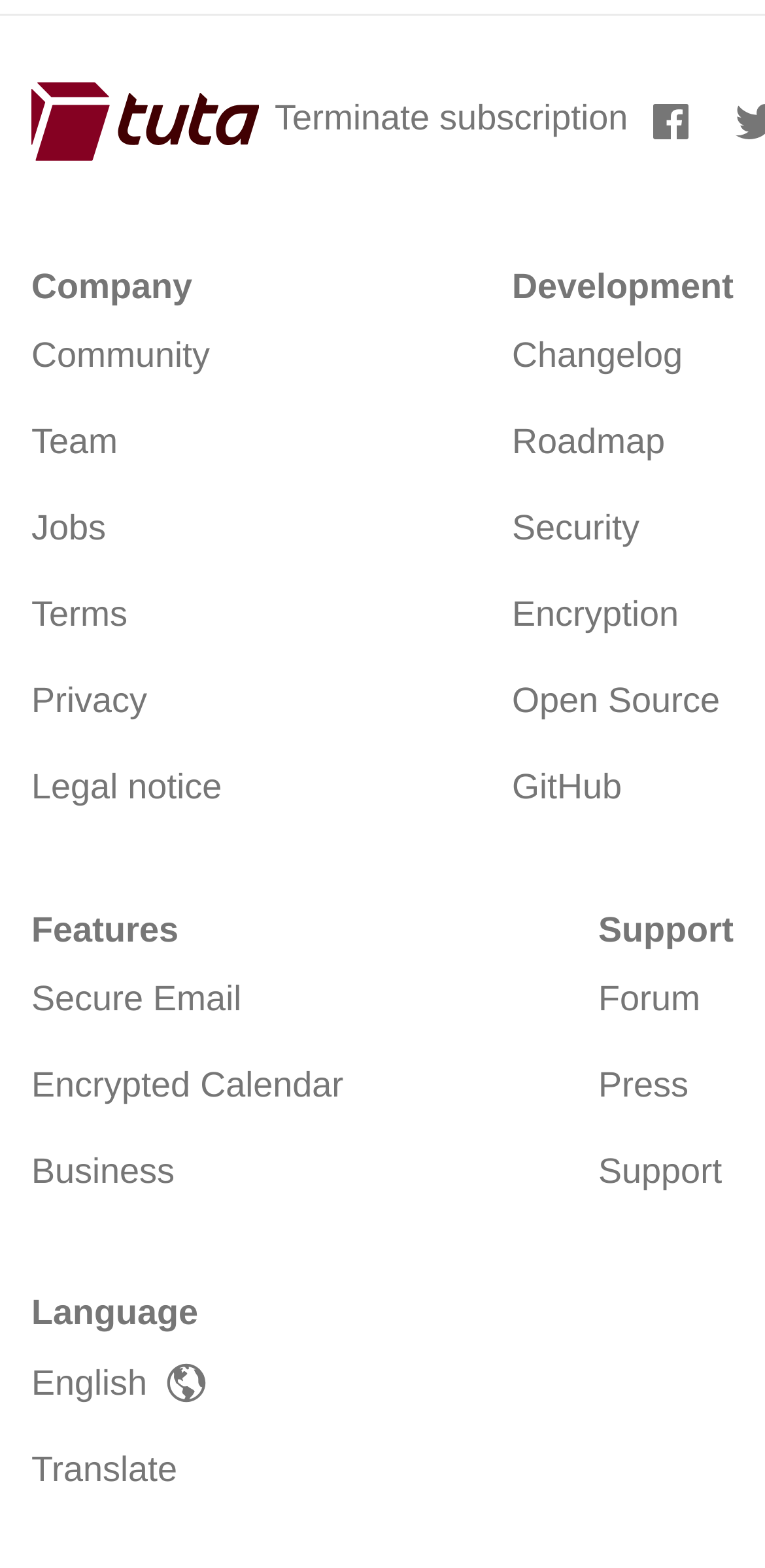Determine the bounding box coordinates for the area you should click to complete the following instruction: "Visit Facebook".

[0.821, 0.05, 0.934, 0.105]